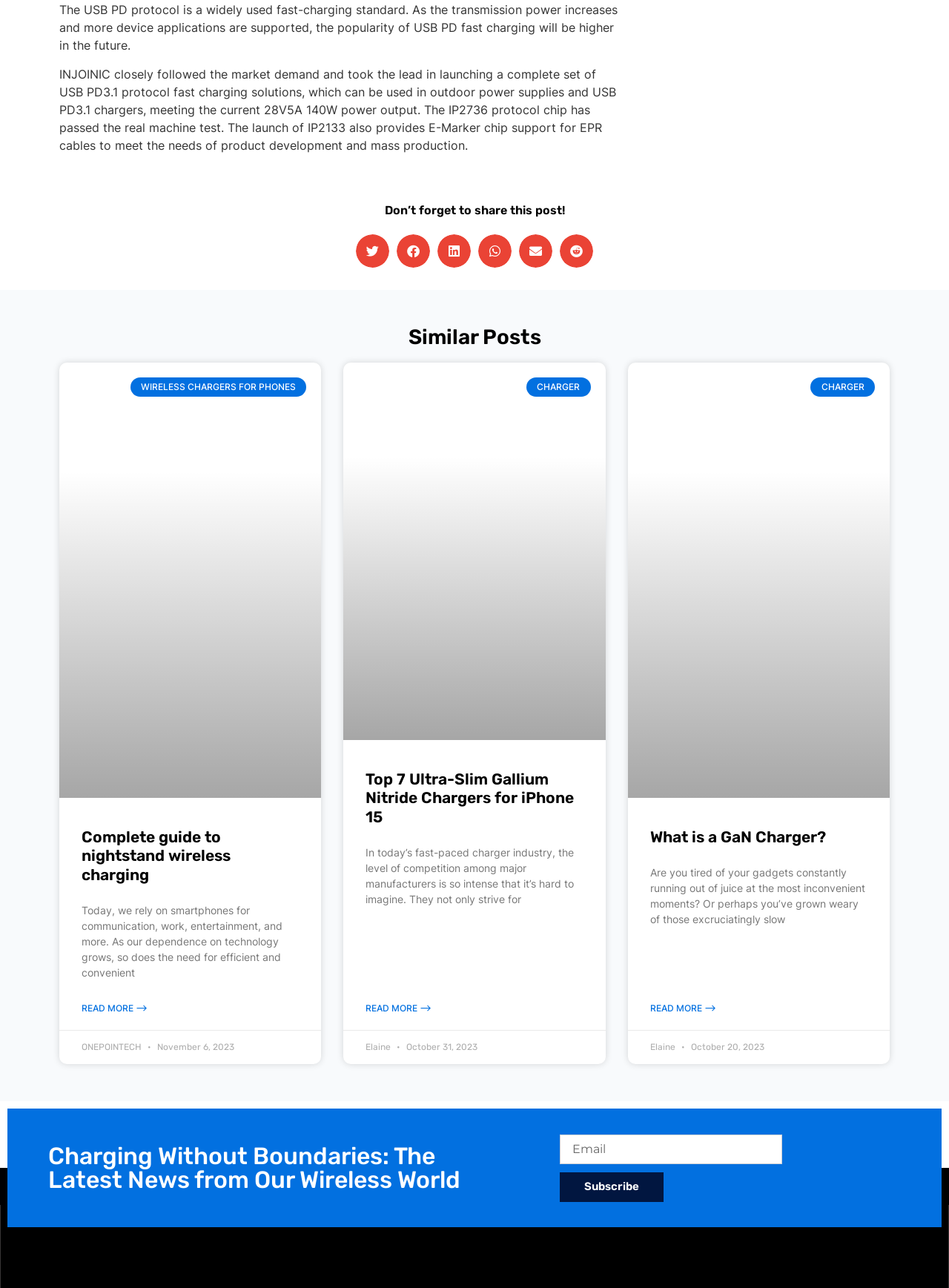Locate the bounding box coordinates of the area that needs to be clicked to fulfill the following instruction: "Read more about What is a GaN Charger?". The coordinates should be in the format of four float numbers between 0 and 1, namely [left, top, right, bottom].

[0.685, 0.778, 0.754, 0.788]